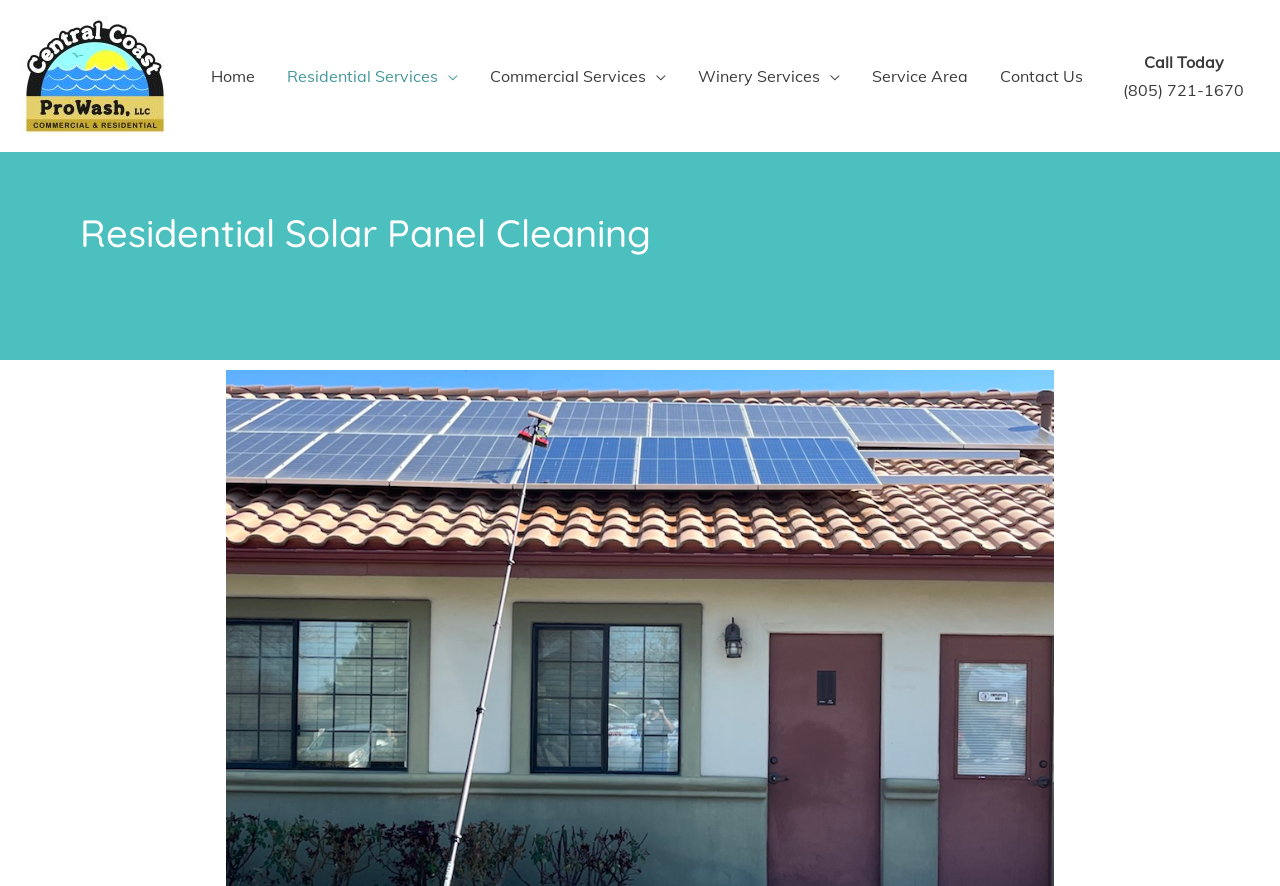Explain in detail what you observe on this webpage.

The webpage is about Residential Solar Panel Cleaning services provided by Central Coast ProWash, LLC. At the top left corner, there is a link and an image, both representing the company's logo and name. 

Below the logo, there is a navigation menu that spans across the top of the page, containing links to different sections of the website, including Home, Residential Services, Commercial Services, Winery Services, Service Area, and Contact Us. 

On the top right corner, there is a call-to-action phrase "Call Today" and a phone number "(805) 721-1670" that is clickable. 

The main content of the page is headed by a title "Residential Solar Panel Cleaning", which is prominently displayed in the middle of the page.